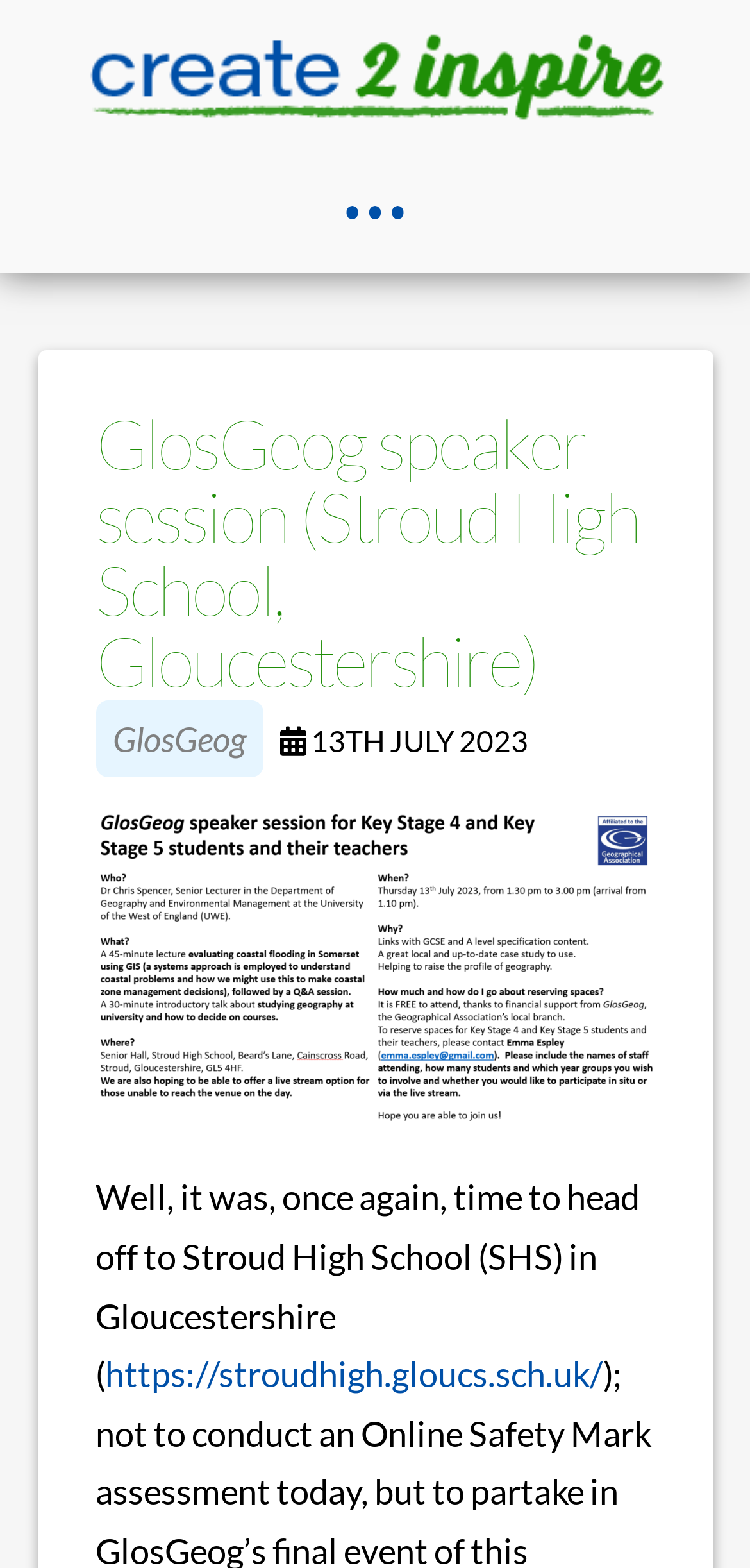Identify the coordinates of the bounding box for the element described below: "https://stroudhigh.gloucs.sch.uk/". Return the coordinates as four float numbers between 0 and 1: [left, top, right, bottom].

[0.14, 0.863, 0.804, 0.89]